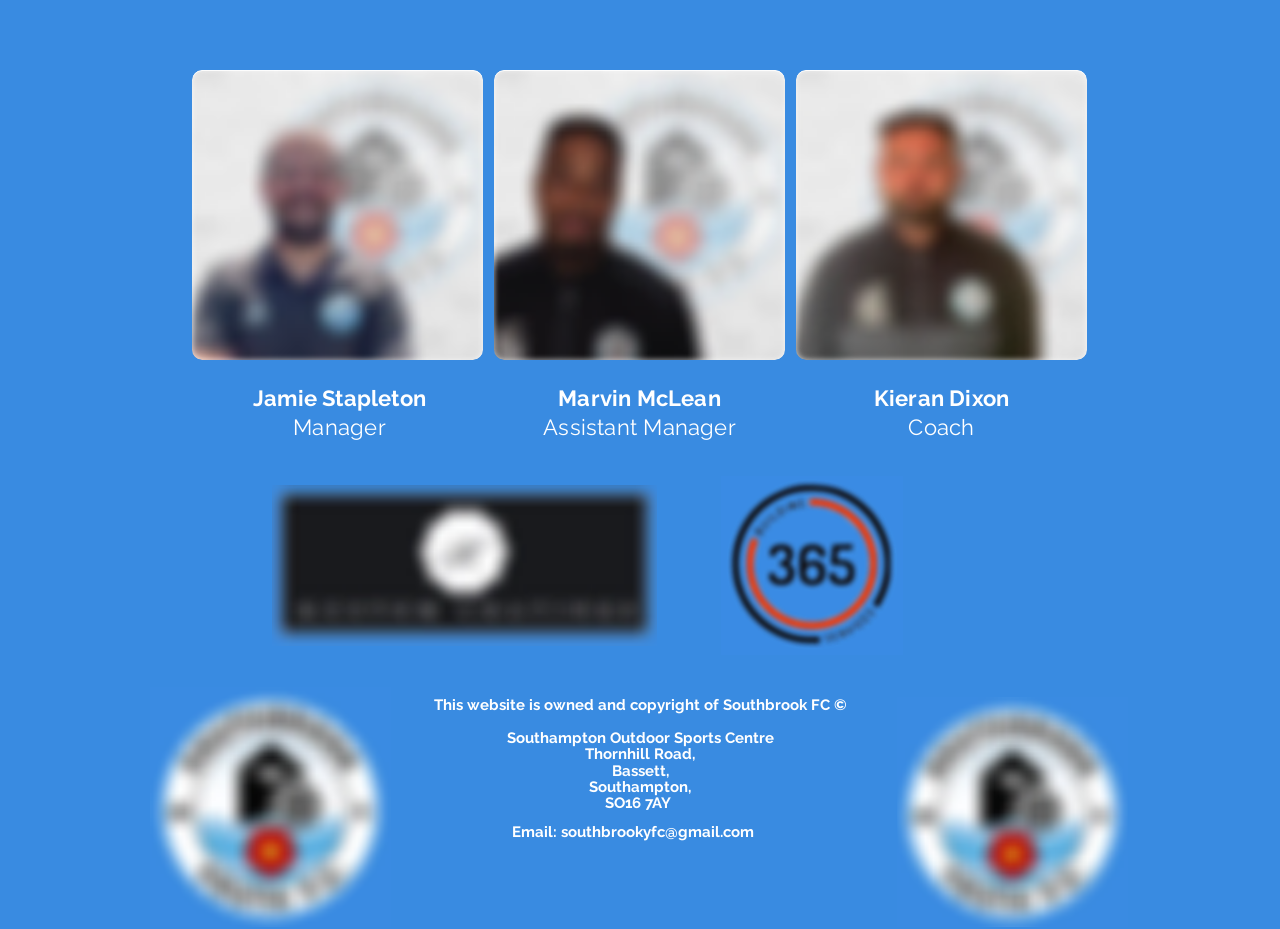What is the address of Southampton Outdoor Sports Centre?
Please answer the question with a single word or phrase, referencing the image.

Thornhill Road, Bassett, Southampton, SO16 7AY